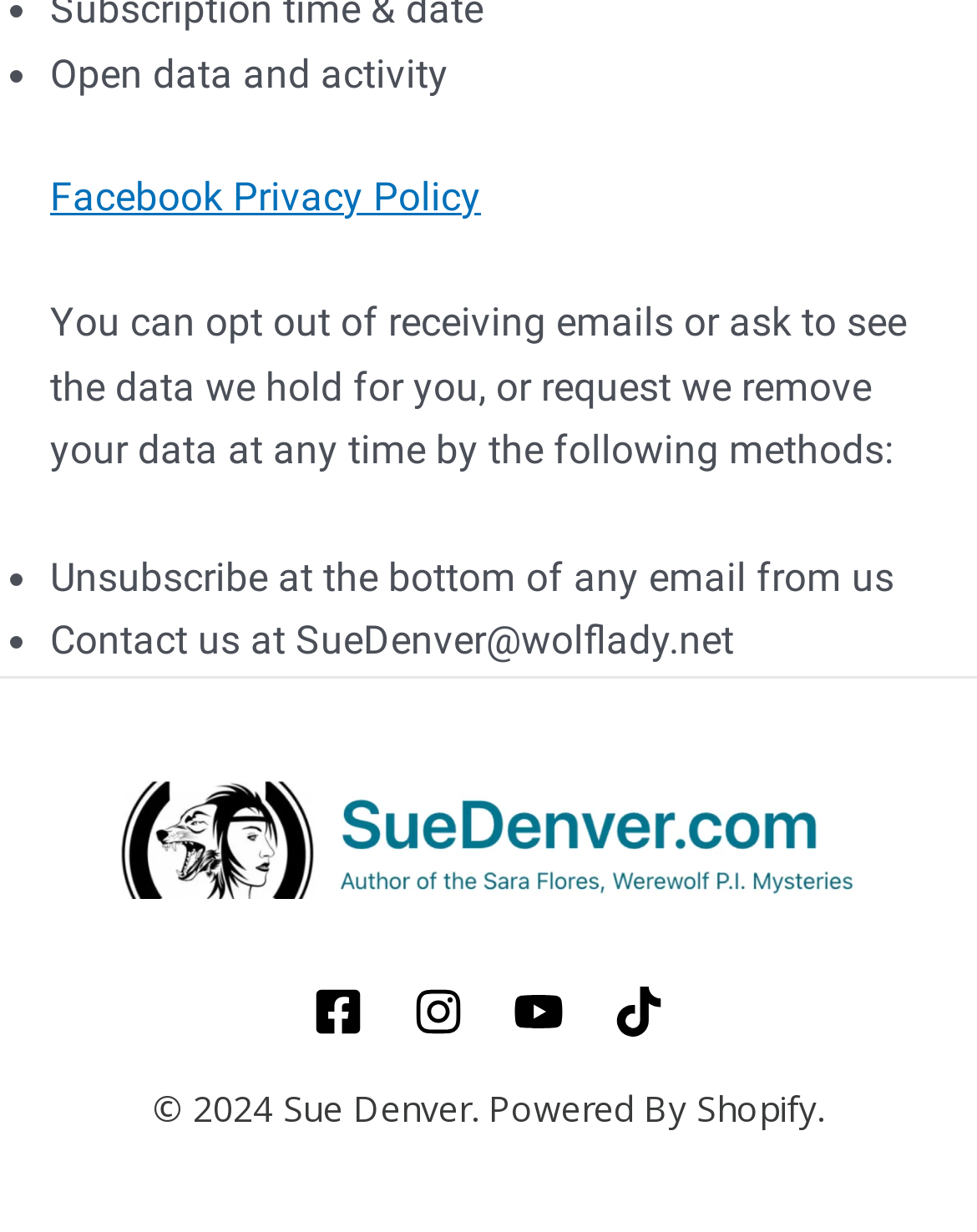Please study the image and answer the question comprehensively:
What is the email address to contact for data removal?

I found the email address by reading the text that says 'Contact us at SueDenver@wolflady.net' which is located below the list of methods to opt out of receiving emails or request data removal.